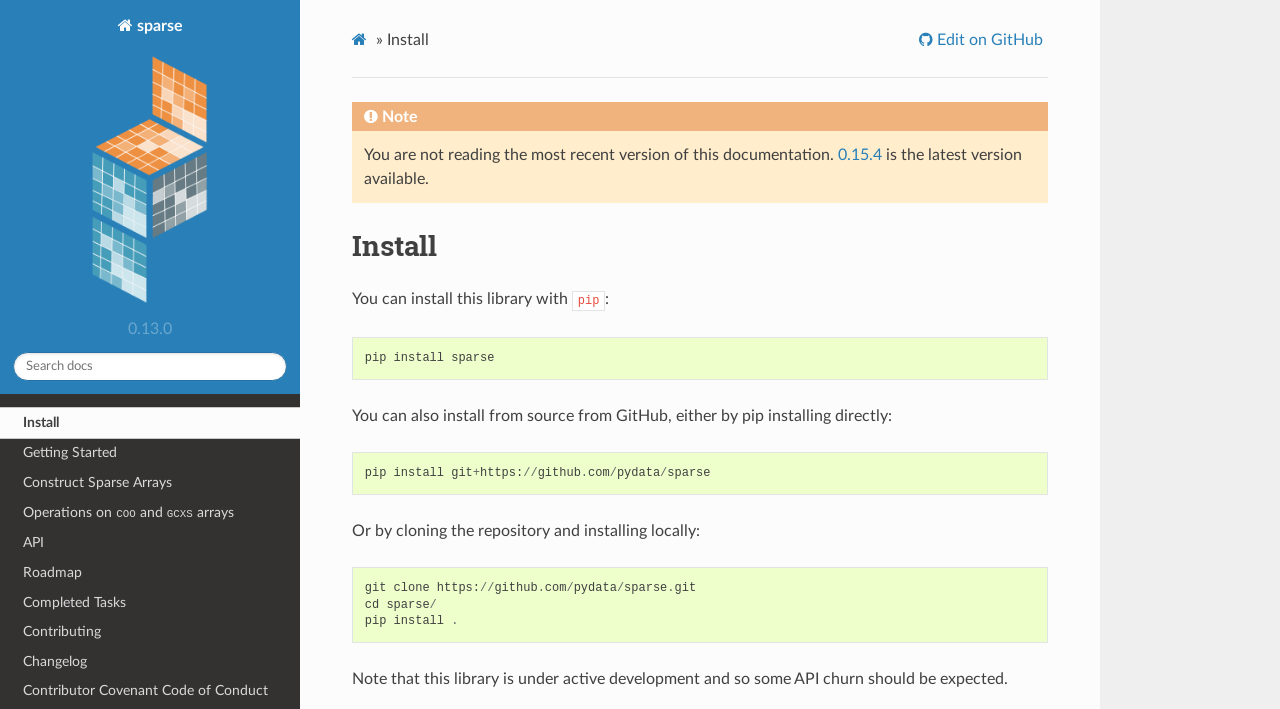Respond with a single word or phrase:
What is the logo of the website?

sparse Logo